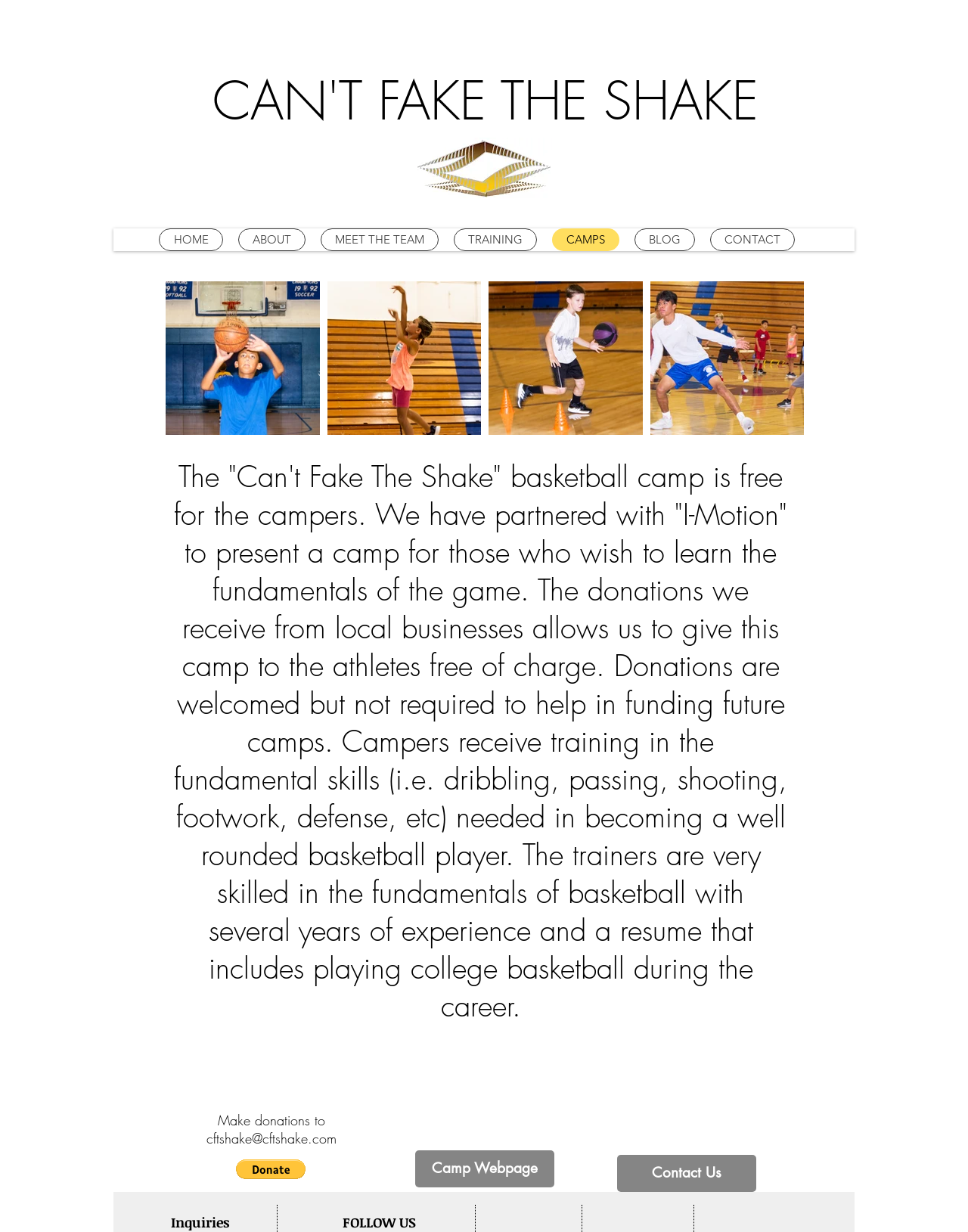Determine the bounding box coordinates for the HTML element described here: "Camp Webpage".

[0.429, 0.934, 0.573, 0.964]